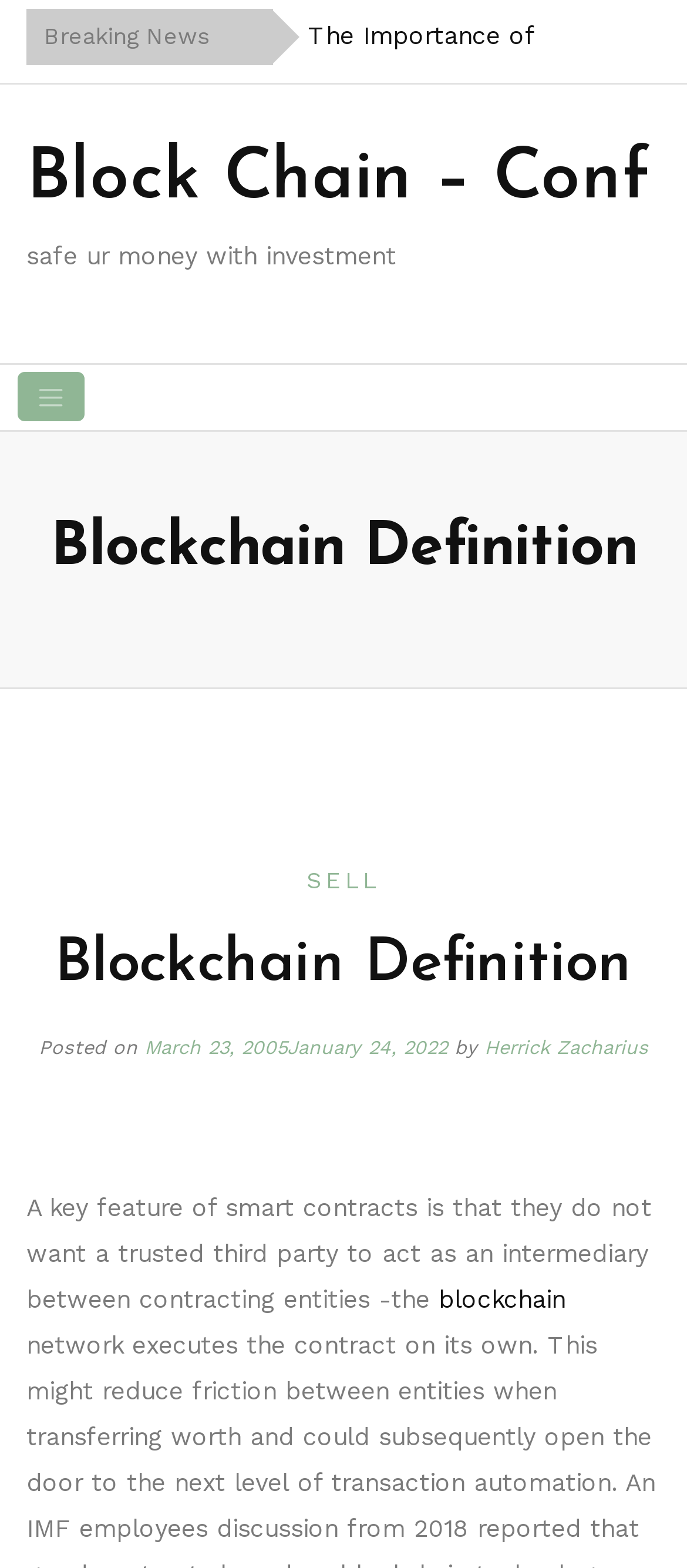Identify the bounding box for the element characterized by the following description: "blockchain".

[0.638, 0.82, 0.823, 0.838]